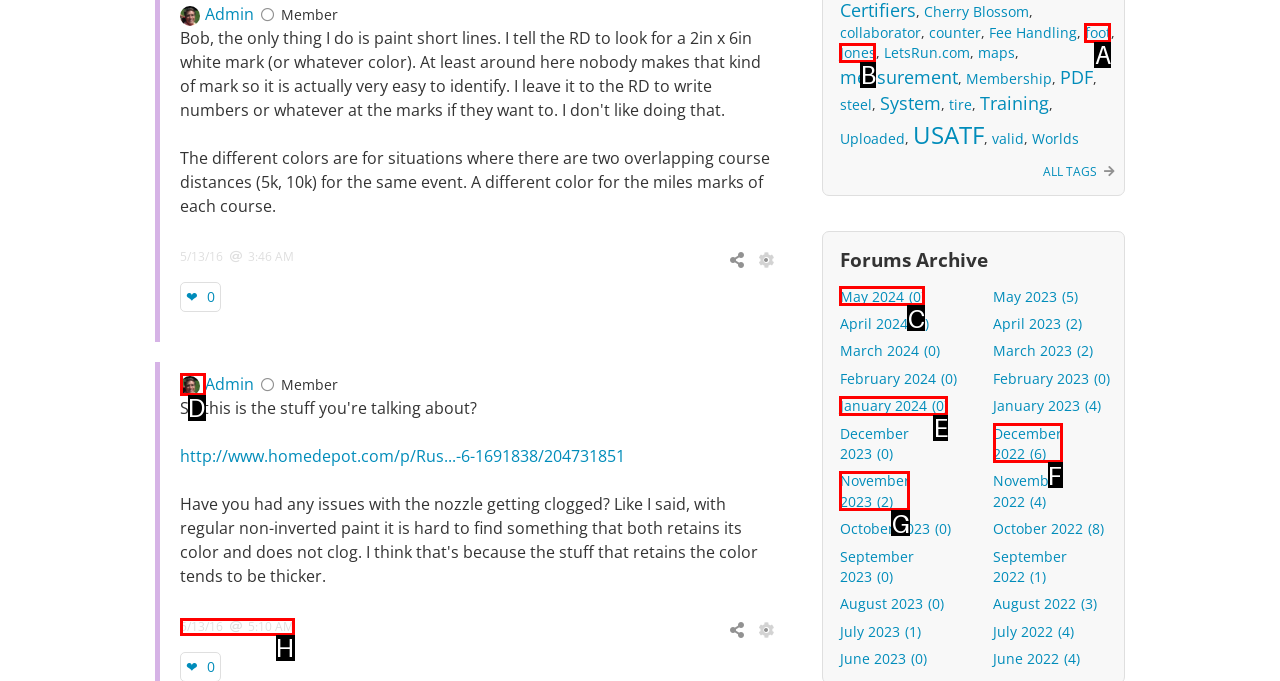Tell me the letter of the option that corresponds to the description: foot
Answer using the letter from the given choices directly.

A